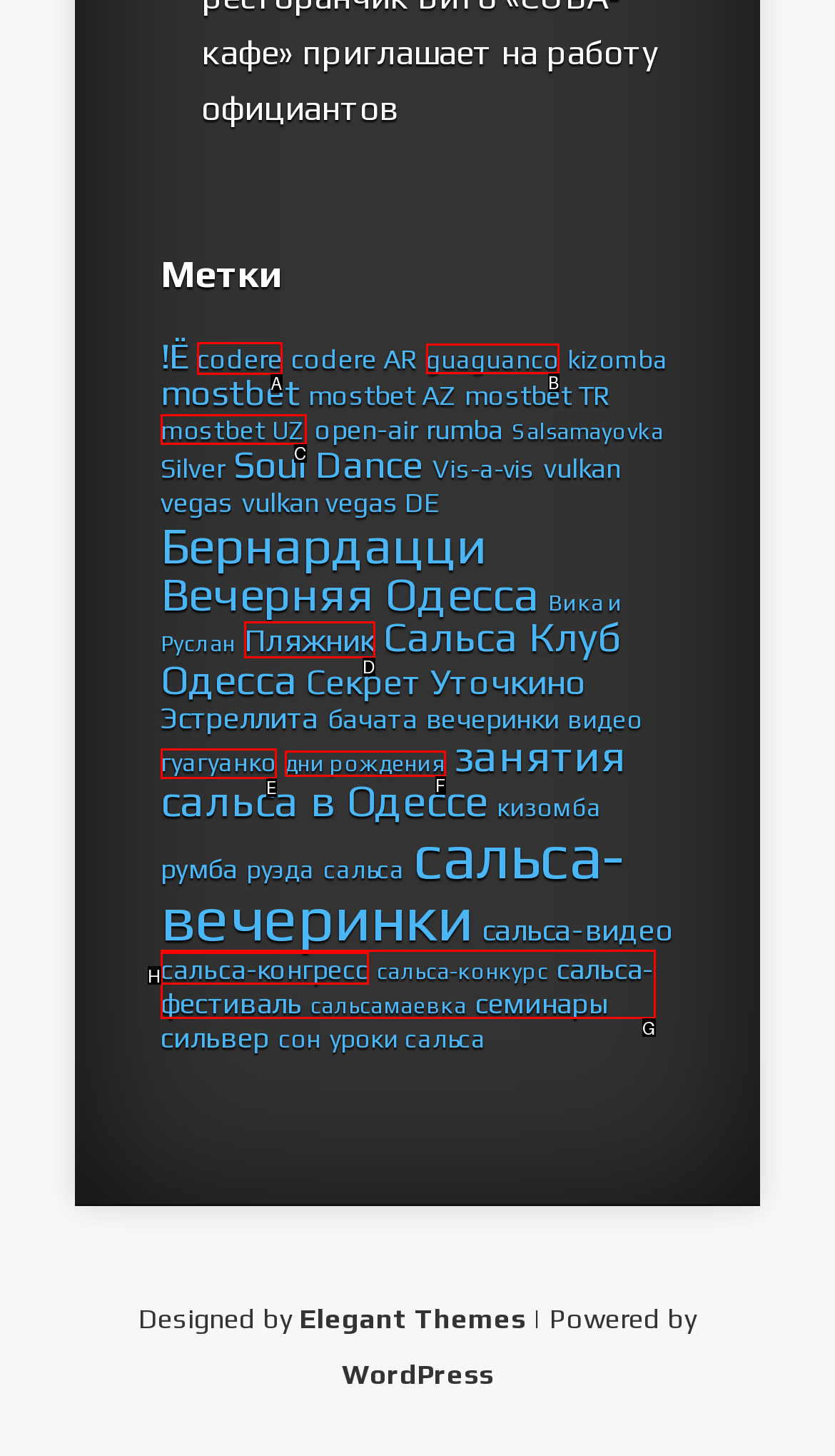Tell me which one HTML element I should click to complete the following task: Explore the 'codere' link Answer with the option's letter from the given choices directly.

A